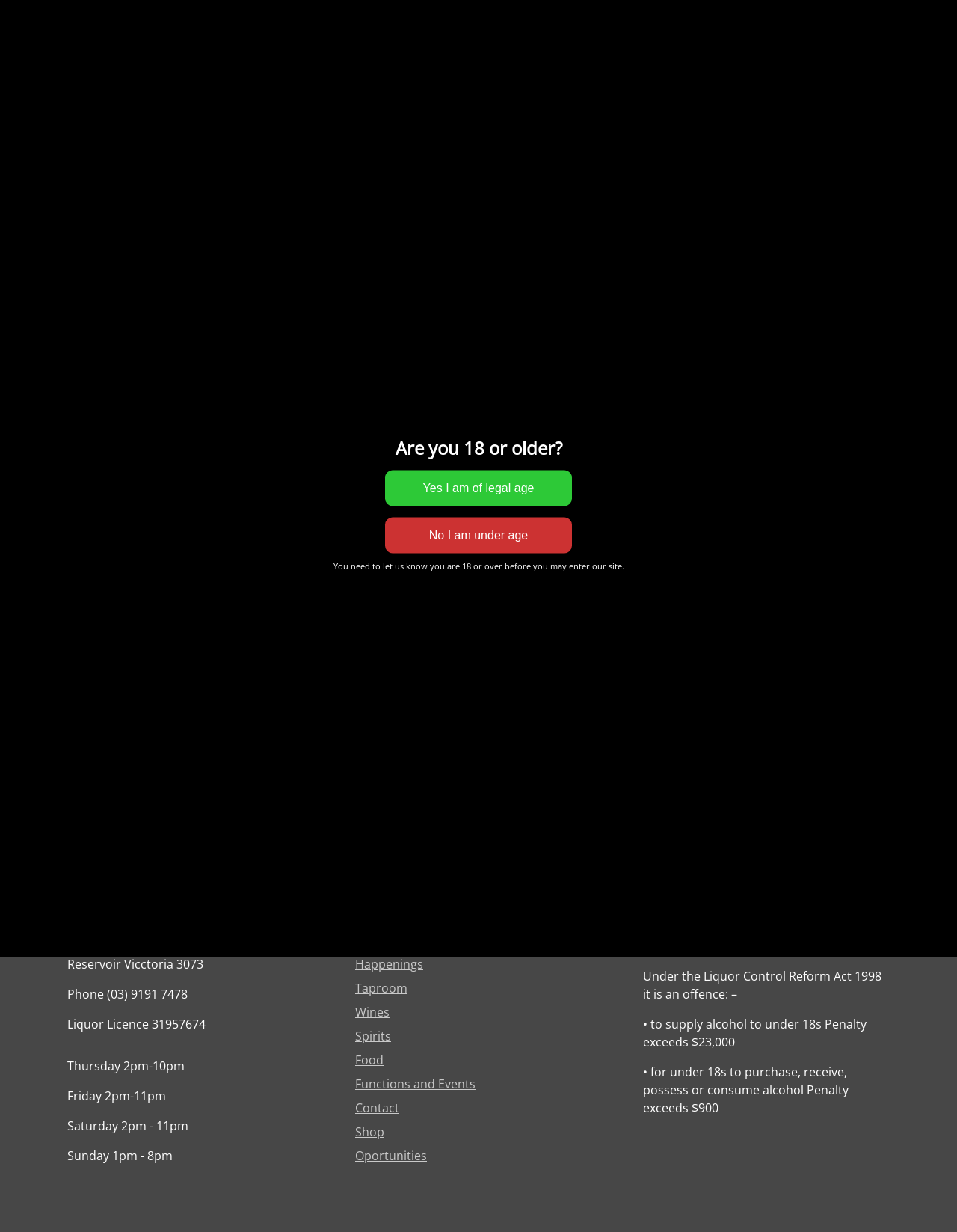Give a one-word or short phrase answer to the question: 
What is the name of the brewery?

Steam Jacket Brewing